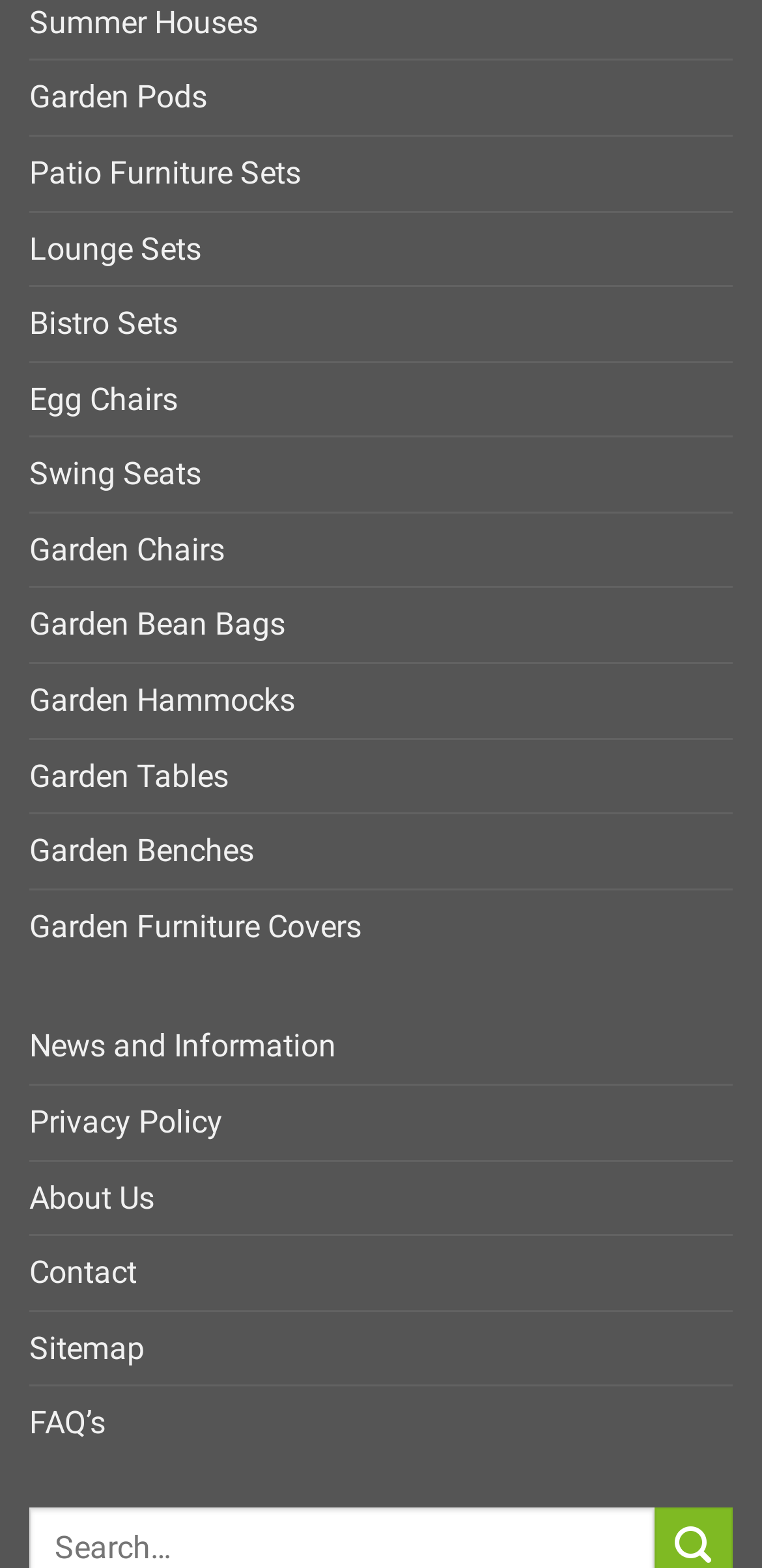Could you specify the bounding box coordinates for the clickable section to complete the following instruction: "Check the 'Todestrieb Records' logo"?

None